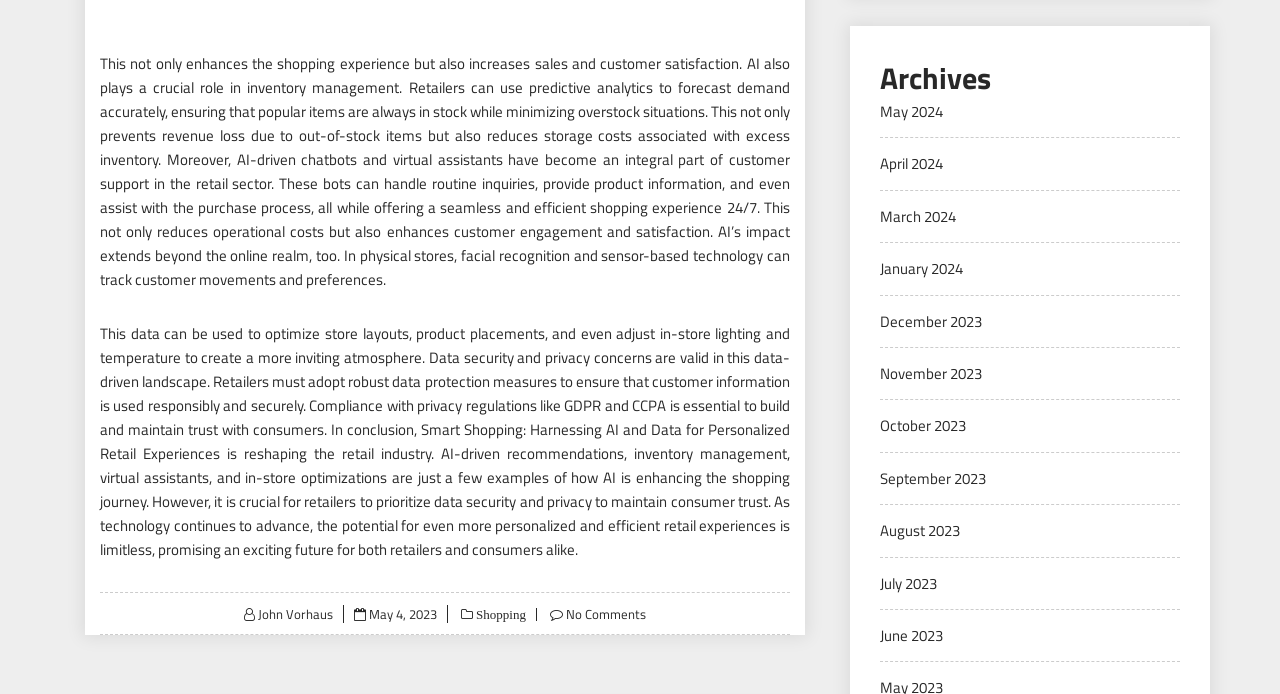What is the topic of the article?
Examine the image and provide an in-depth answer to the question.

Based on the content of the article, it appears to be discussing the impact of Artificial Intelligence on the retail industry, including its applications in enhancing customer experience, inventory management, and data-driven decision making.